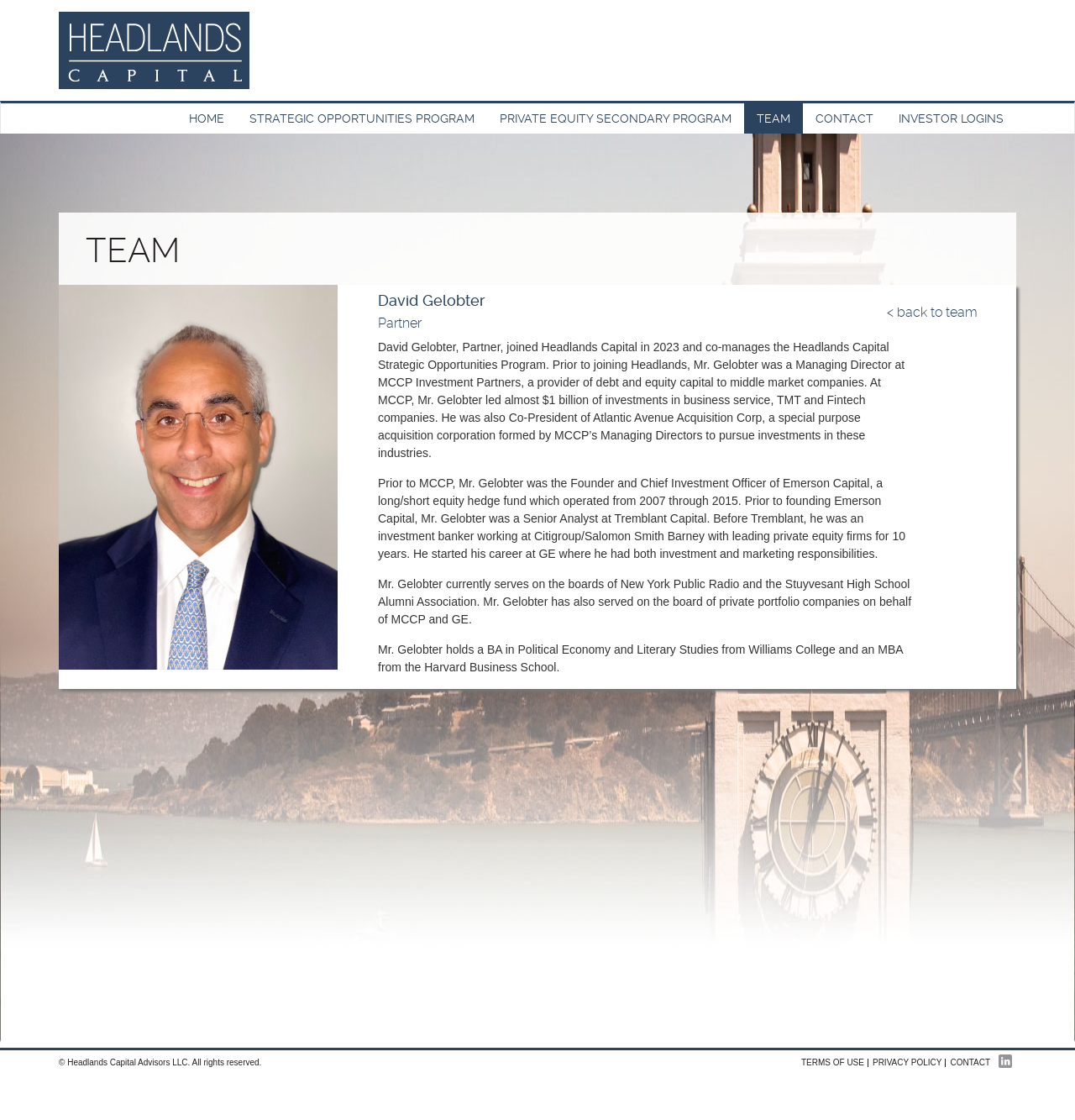Pinpoint the bounding box coordinates of the area that must be clicked to complete this instruction: "go to home page".

[0.164, 0.092, 0.22, 0.119]